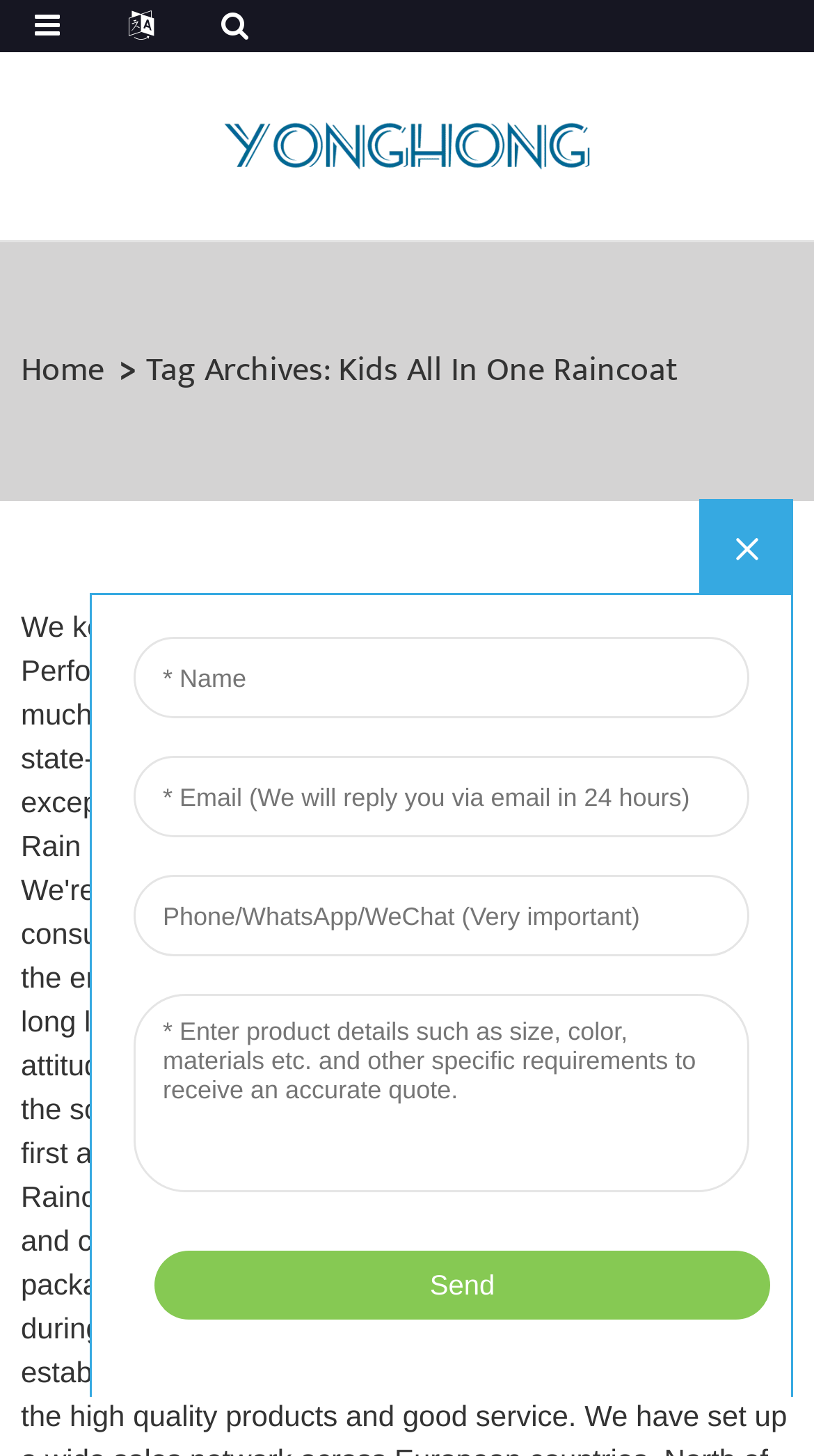How many raincoat-related products are listed? Using the information from the screenshot, answer with a single word or phrase.

3